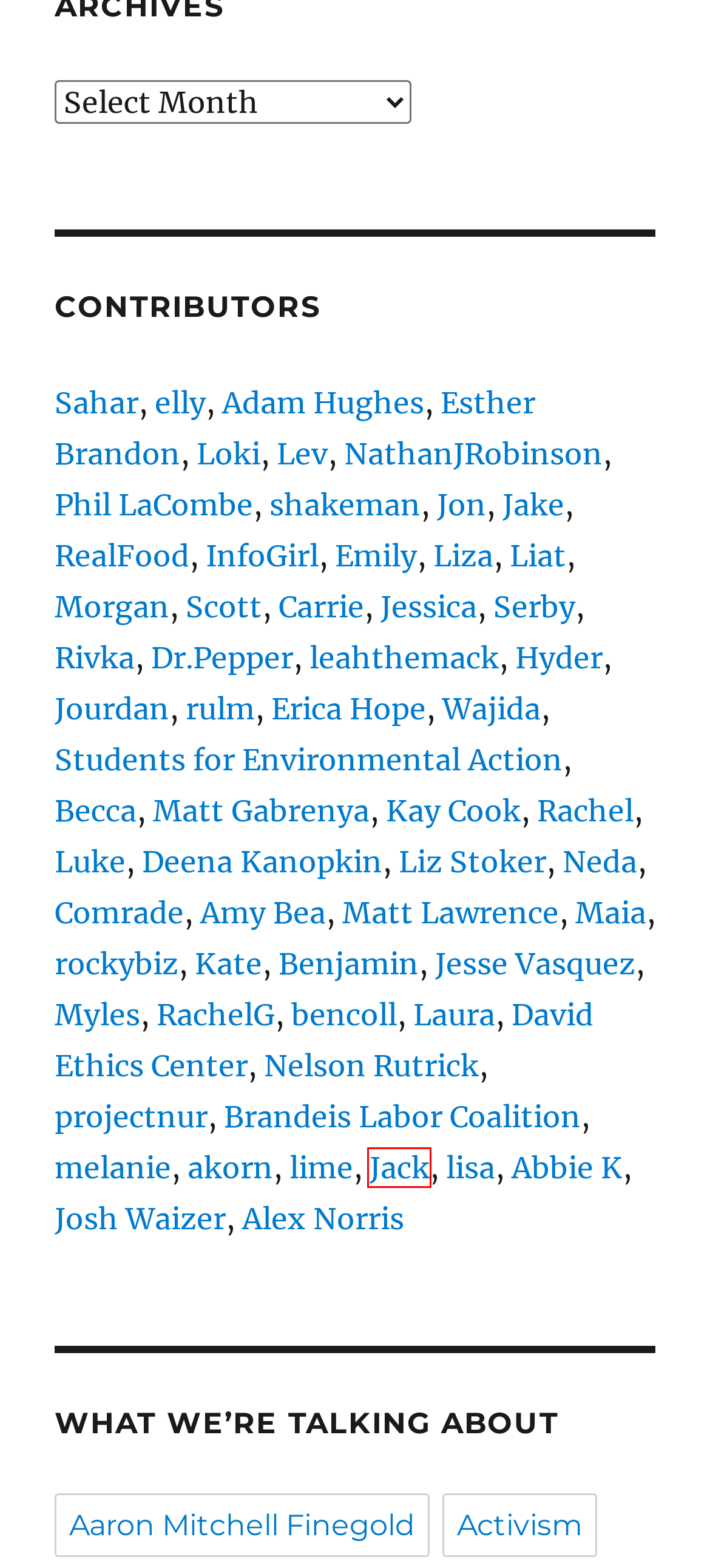Look at the given screenshot of a webpage with a red rectangle bounding box around a UI element. Pick the description that best matches the new webpage after clicking the element highlighted. The descriptions are:
A. Jack – Innermost Parts
B. Liza – Innermost Parts
C. Deena Kanopkin – Innermost Parts
D. RachelG – Innermost Parts
E. Phil LaCombe – Innermost Parts
F. Laura – Innermost Parts
G. Emily – Innermost Parts
H. rockybiz – Innermost Parts

A